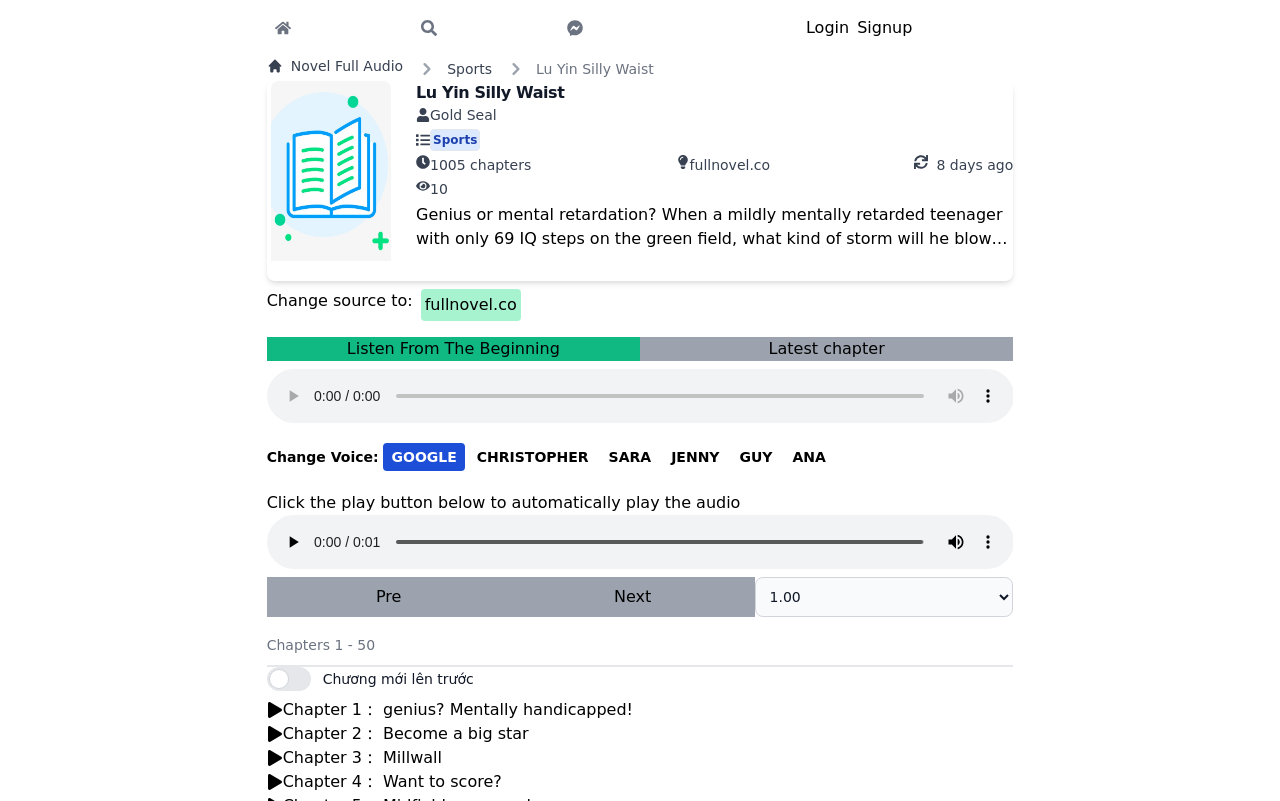Articulate a detailed summary of the webpage's content and design.

This webpage is about the novel "Lu Yin Silly Waist" and provides an audio version of the novel. At the top, there are three links: "home", "fim-novel", and "facebook", each accompanied by an image. To the right of these links, there are two buttons: "Login" and "Signup". 

Below these elements, there is a navigation section with a breadcrumb trail, which includes links to "Novel Full Audio", "Sports", and other categories. The title "Lu Yin Silly Waist" is displayed prominently, along with an image.

The main content of the page is divided into two sections. On the left, there is a list of chapters, with each chapter title accompanied by an image. The chapters are numbered, and the titles include "Genius or mental retardation?", "Become a big star", "Millwall", and "Want to score?". 

On the right, there is an audio player with controls to play, pause, and adjust the volume. There are also buttons to change the voice, with options including "GOOGLE", "CHRISTOPHER", "SARA", and others. Additionally, there are buttons to navigate to the previous or next chapter, and a dropdown menu to select the chapter.

At the bottom of the page, there are more links and buttons, including a checkbox to select whether to display new chapters first, and a combobox to select the underline style.